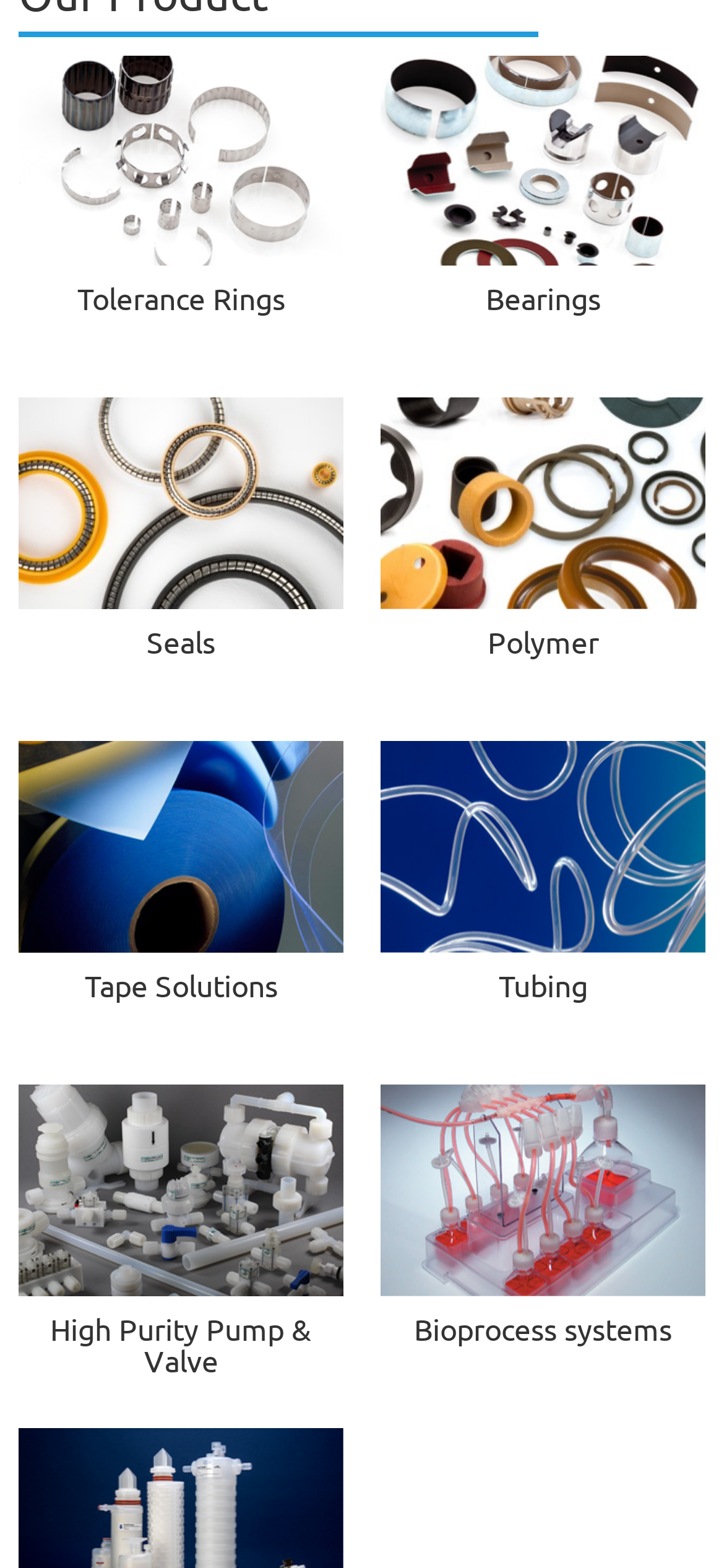Determine the bounding box coordinates of the area to click in order to meet this instruction: "Explore Seals".

[0.203, 0.399, 0.297, 0.421]